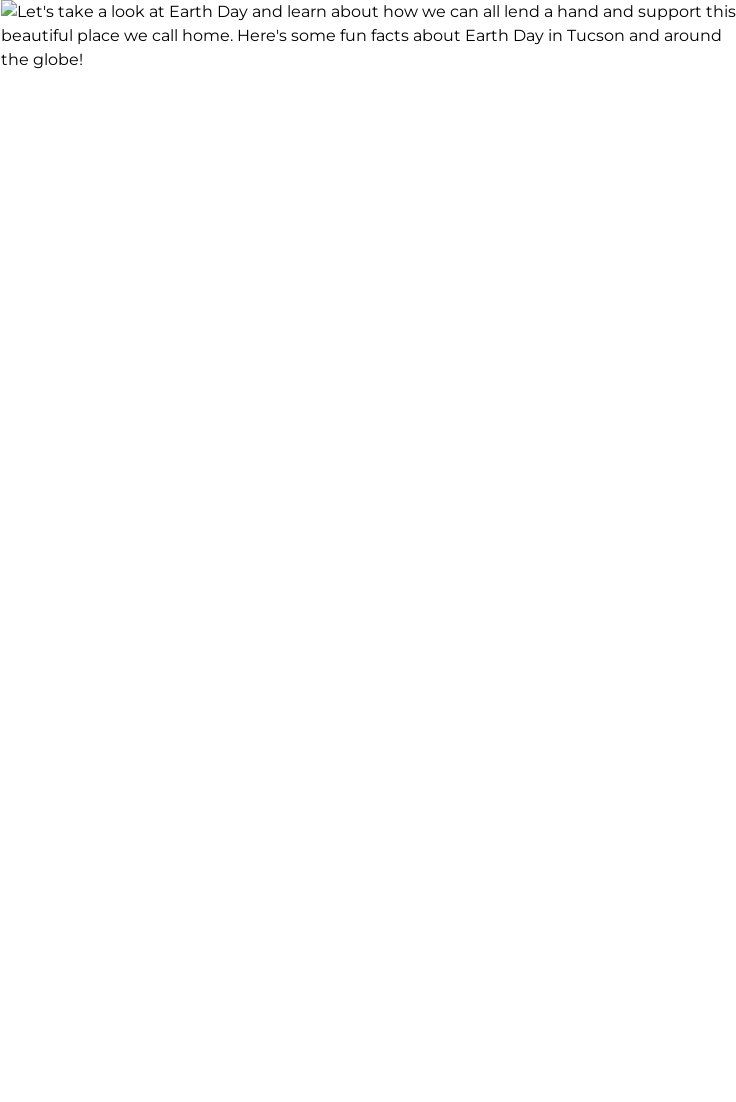Offer a detailed account of the various components present in the image.

The image presents a vibrant message inviting viewers to explore Earth Day and discover ways to contribute to the well-being of our planet. It emphasizes the beauty of Earth, encouraging individuals to engage with the environment. The text hints at sharing fun facts about Earth Day, specifically highlighting events and initiatives in Tucson and globally, fostering a sense of community and collective responsibility for our ecosystems. This message serves as a call to action for people to celebrate and protect the diverse habitats that sustain life on Earth.